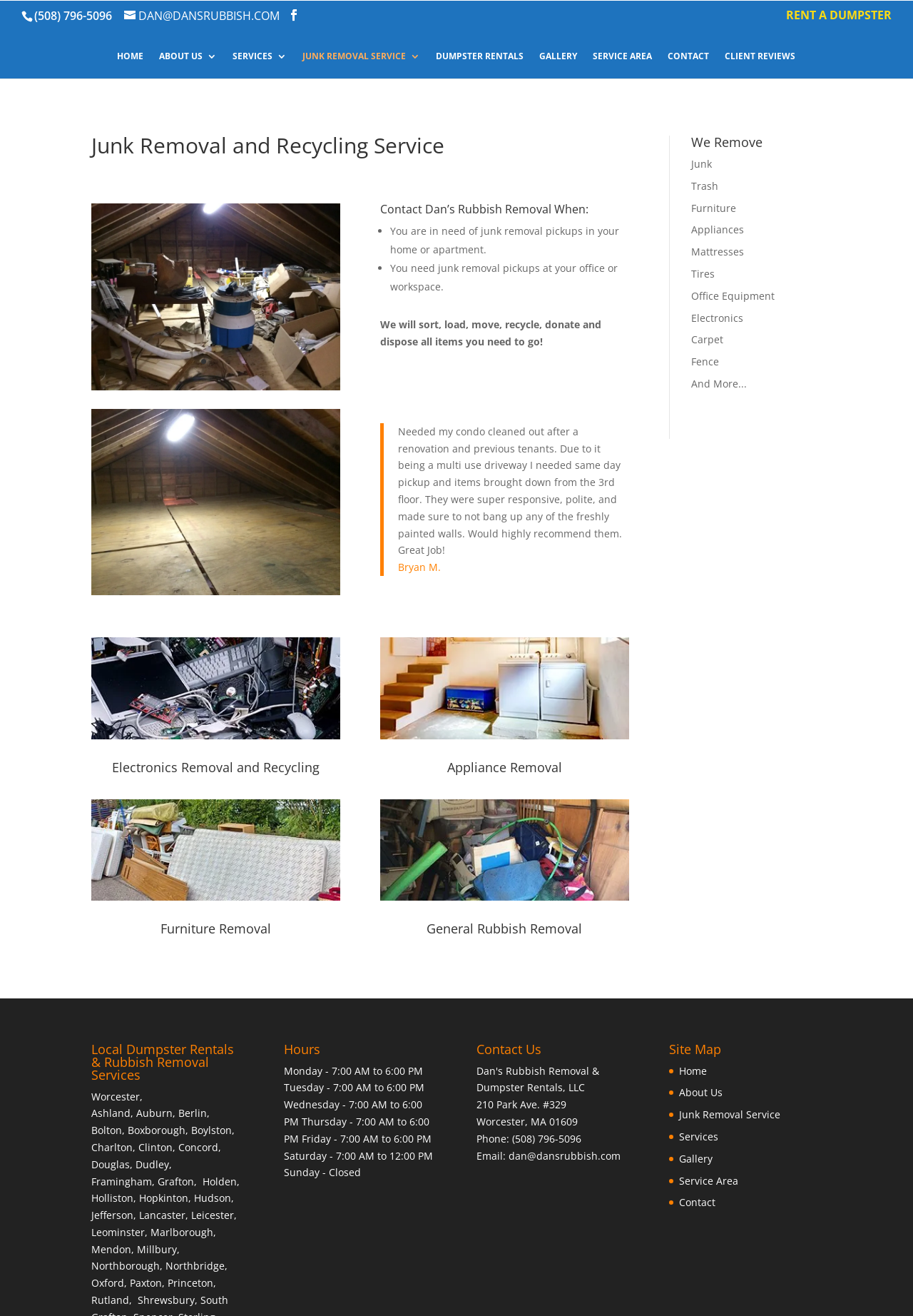Specify the bounding box coordinates of the region I need to click to perform the following instruction: "View electronics removal services". The coordinates must be four float numbers in the range of 0 to 1, i.e., [left, top, right, bottom].

[0.1, 0.484, 0.372, 0.562]